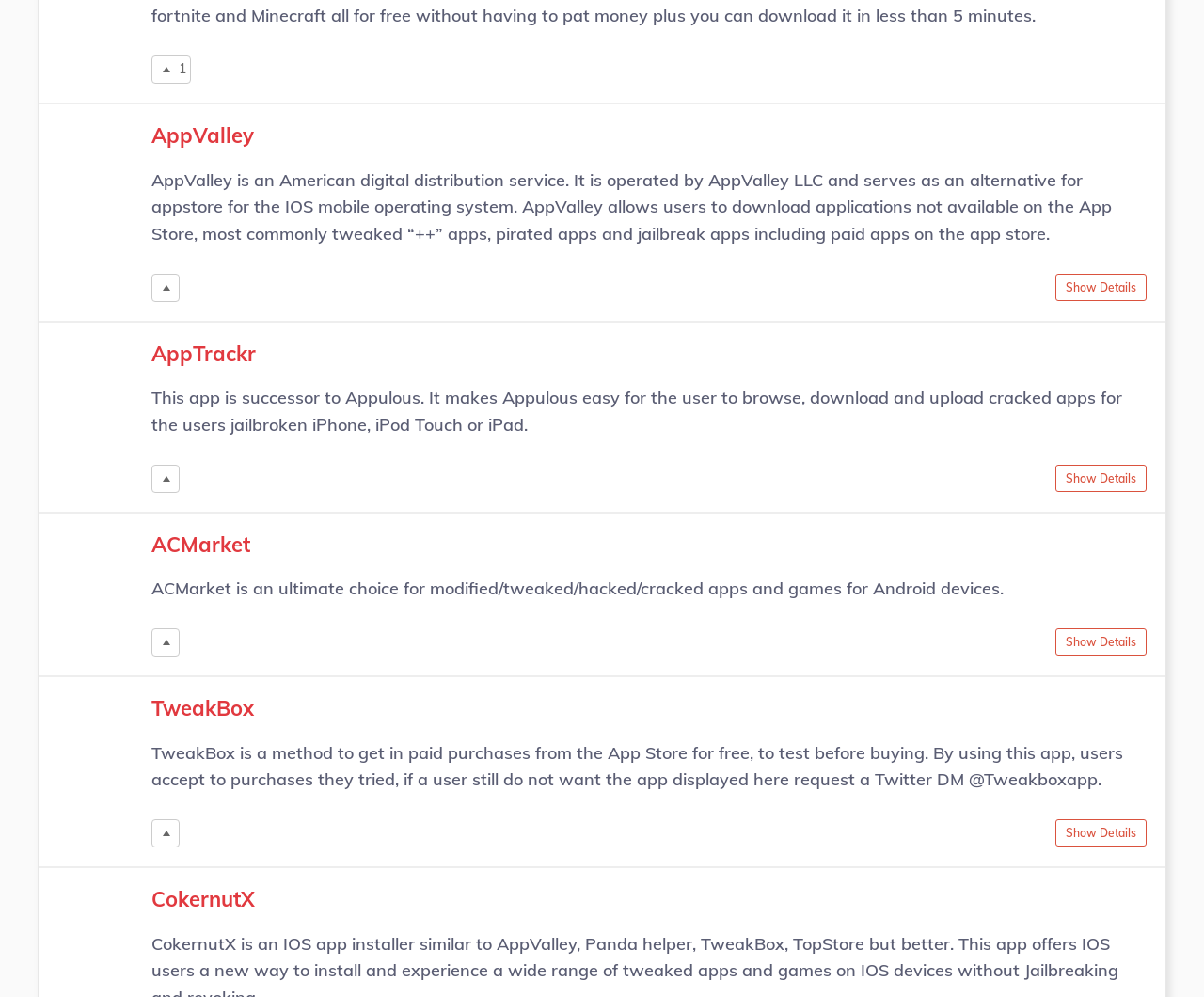Answer briefly with one word or phrase:
What is AppValley?

Digital distribution service